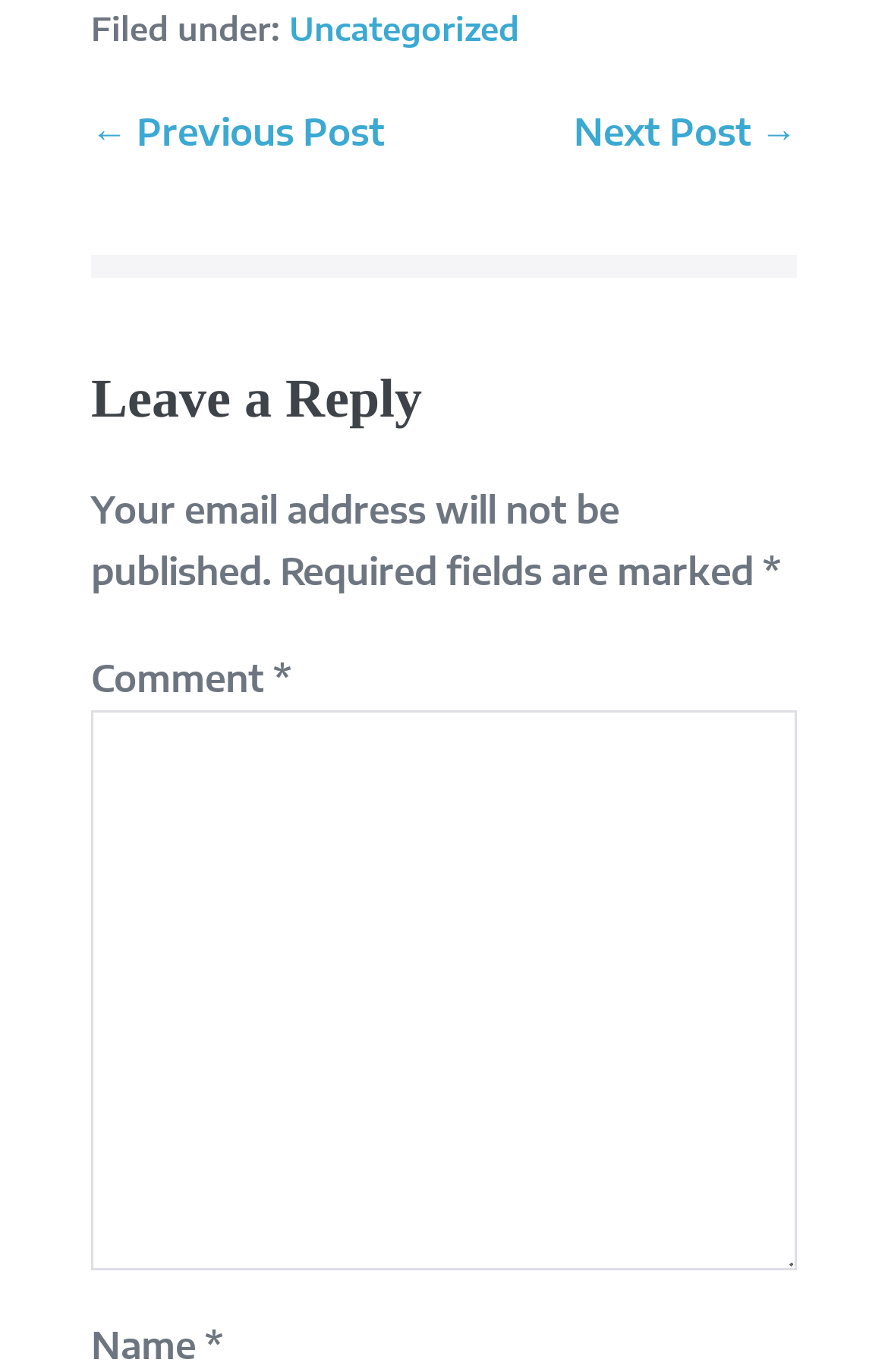Why is email address not published?
Provide a concise answer using a single word or phrase based on the image.

Privacy